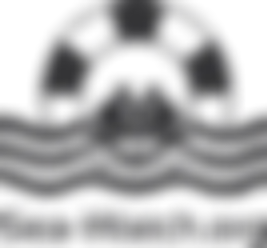Offer an in-depth description of the image shown.

The image features the logo of Sea-Watch e.V., a well-known organization dedicated to supporting sea rescuers in the Mediterranean. The logo incorporates a life buoy motif, symbolizing the rescue and humanitarian efforts associated with the organization. Beneath the buoy are stylized waves, representing the sea, with the text "Sea-Watch.org" prominently displayed, emphasizing the organization’s online presence and mission. This imagery underscores their commitment to aiding those in distress at sea and highlights their role in promoting solidarity and human rights in the face of humanitarian crises.